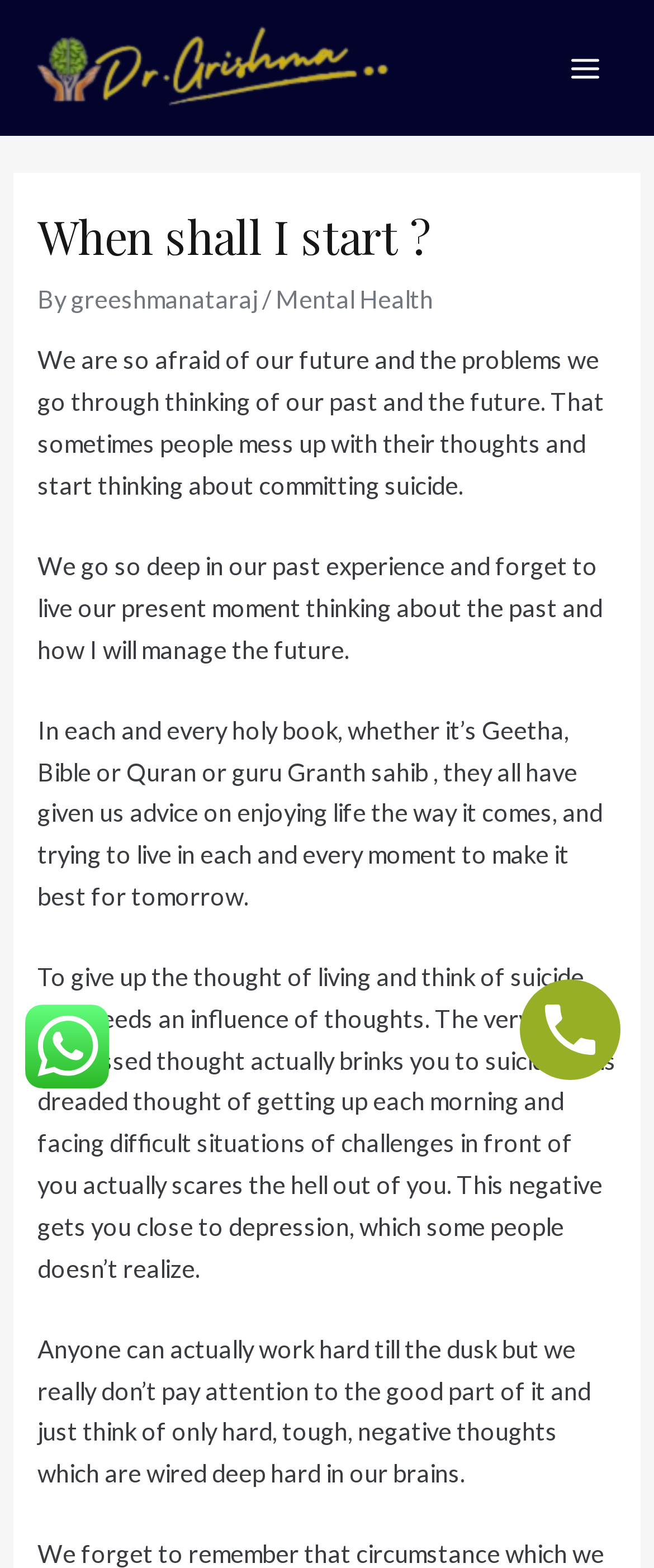Answer the question in a single word or phrase:
What is the main topic of the article?

Mental Health